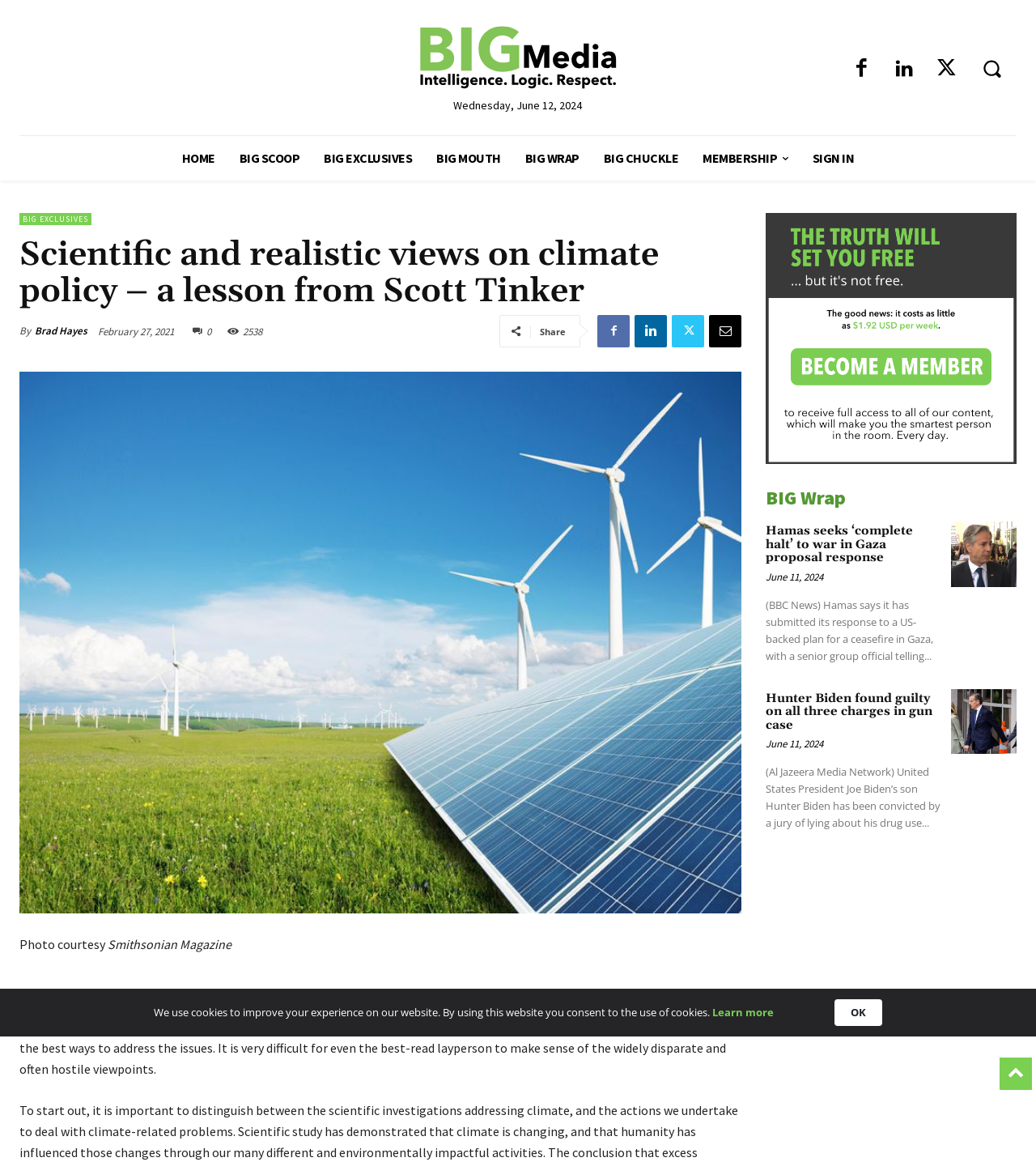Use a single word or phrase to answer the question:
What is the name of the author?

Brad Hayes